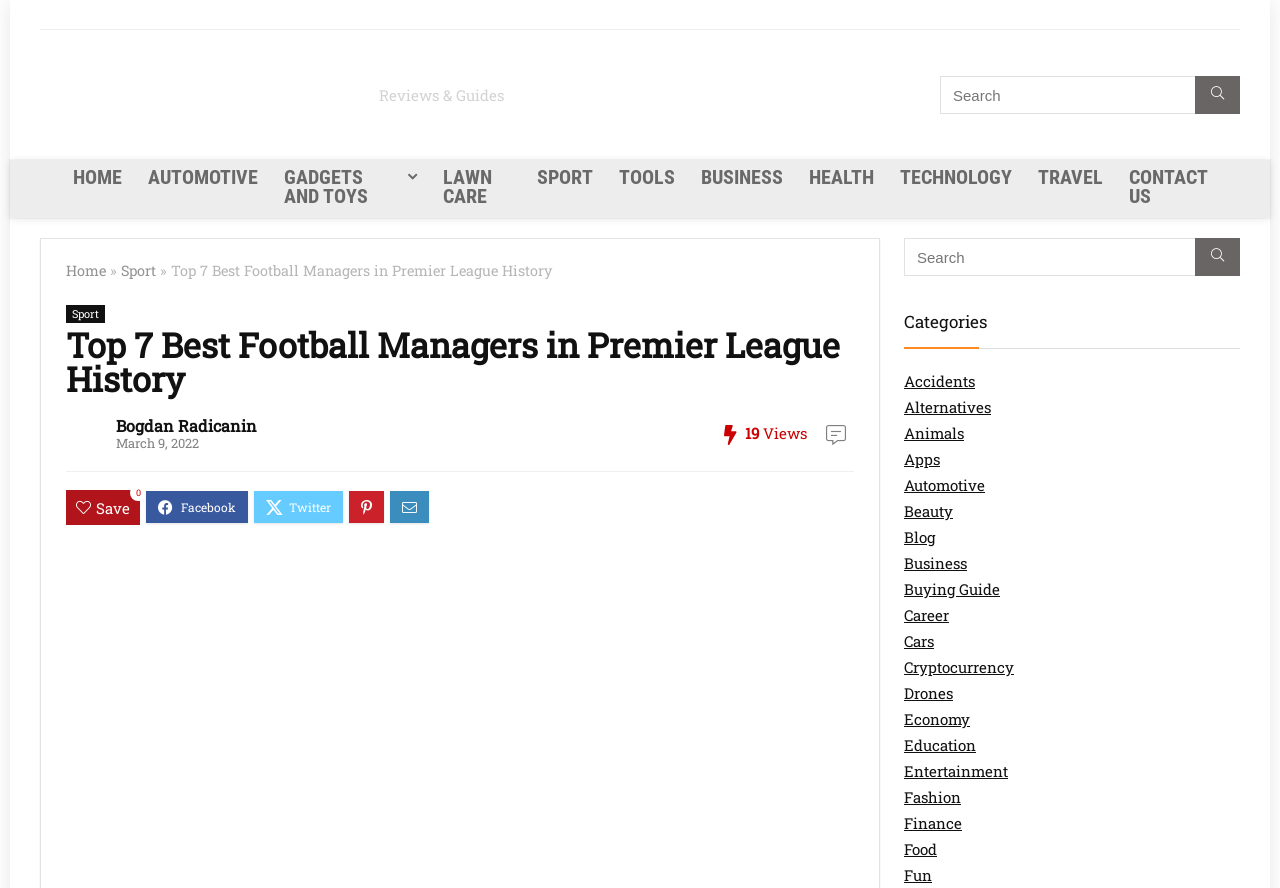Identify the bounding box of the HTML element described here: "Food". Provide the coordinates as four float numbers between 0 and 1: [left, top, right, bottom].

[0.706, 0.945, 0.732, 0.967]